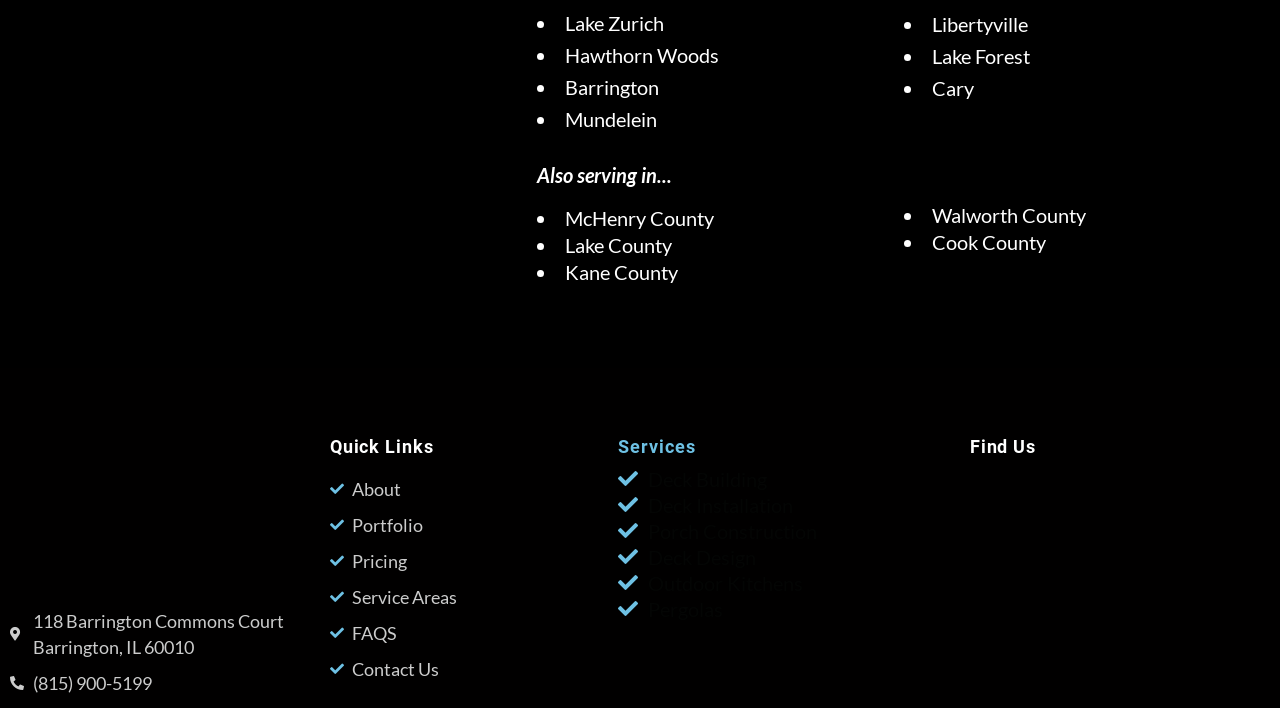Identify the bounding box coordinates of the specific part of the webpage to click to complete this instruction: "Click on Lake Zurich".

[0.442, 0.016, 0.519, 0.05]